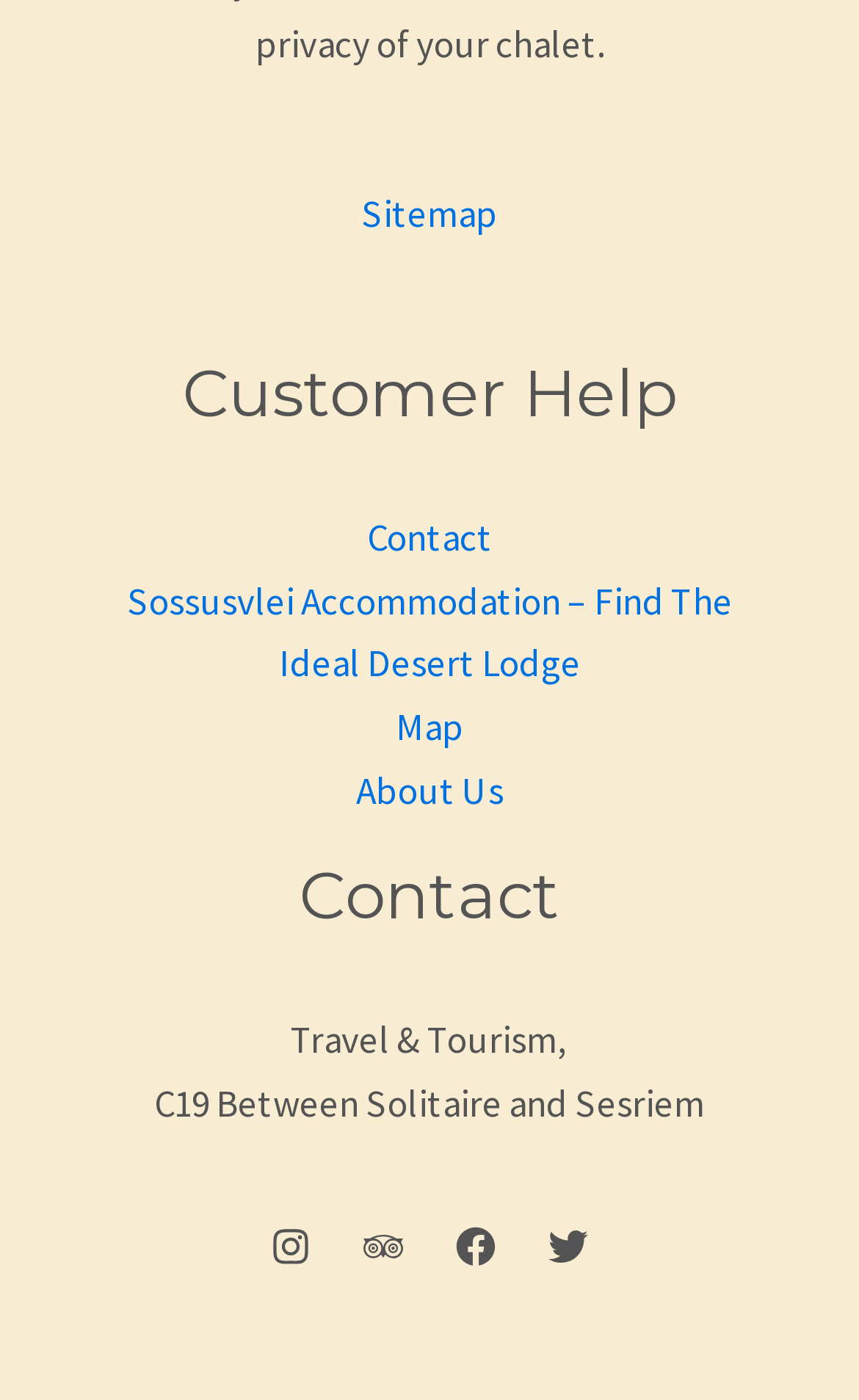Please identify the bounding box coordinates of the clickable area that will fulfill the following instruction: "View Customer Help". The coordinates should be in the format of four float numbers between 0 and 1, i.e., [left, top, right, bottom].

[0.103, 0.245, 0.897, 0.315]